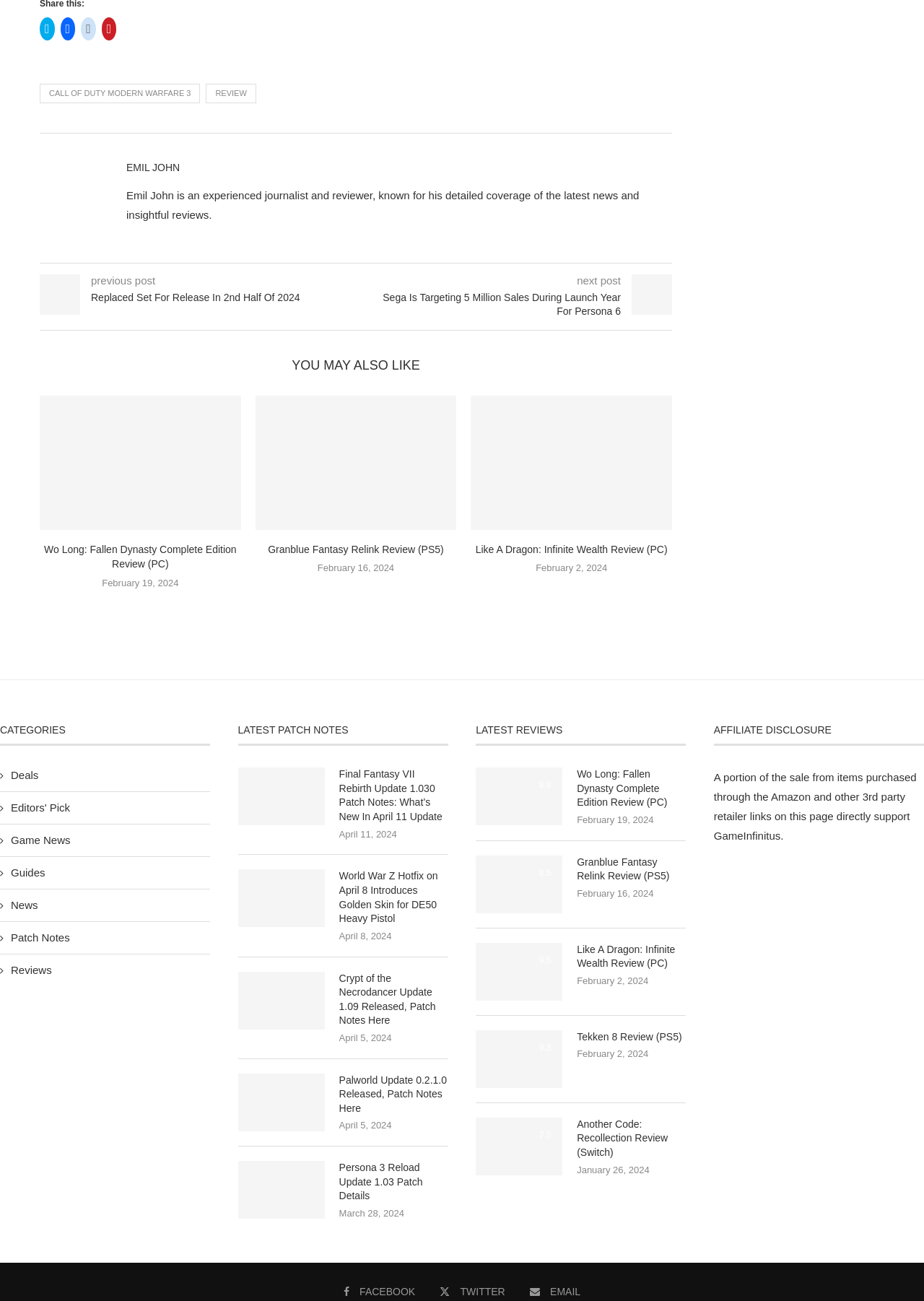Identify the bounding box coordinates of the clickable region necessary to fulfill the following instruction: "Go to the next post". The bounding box coordinates should be four float numbers between 0 and 1, i.e., [left, top, right, bottom].

[0.684, 0.211, 0.727, 0.242]